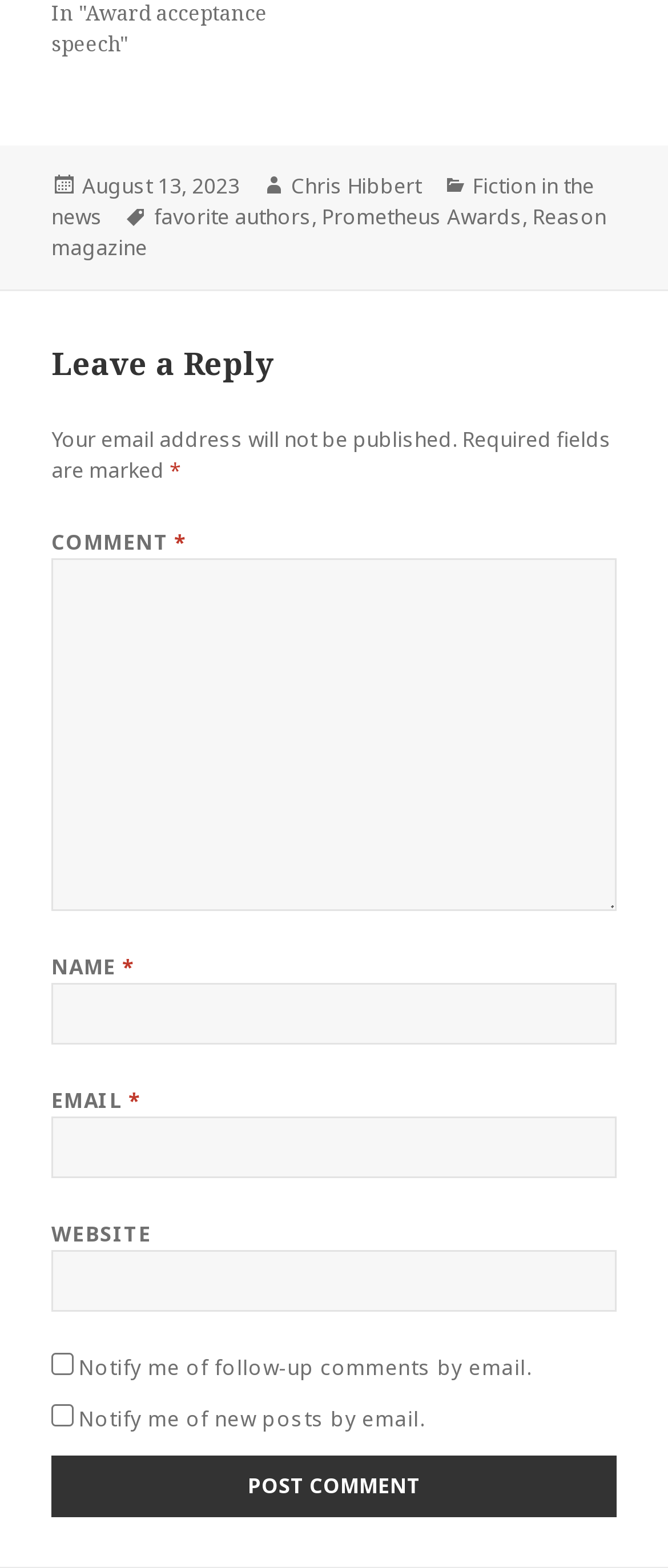Please determine the bounding box coordinates of the clickable area required to carry out the following instruction: "Enter your email address". The coordinates must be four float numbers between 0 and 1, represented as [left, top, right, bottom].

[0.077, 0.712, 0.923, 0.751]